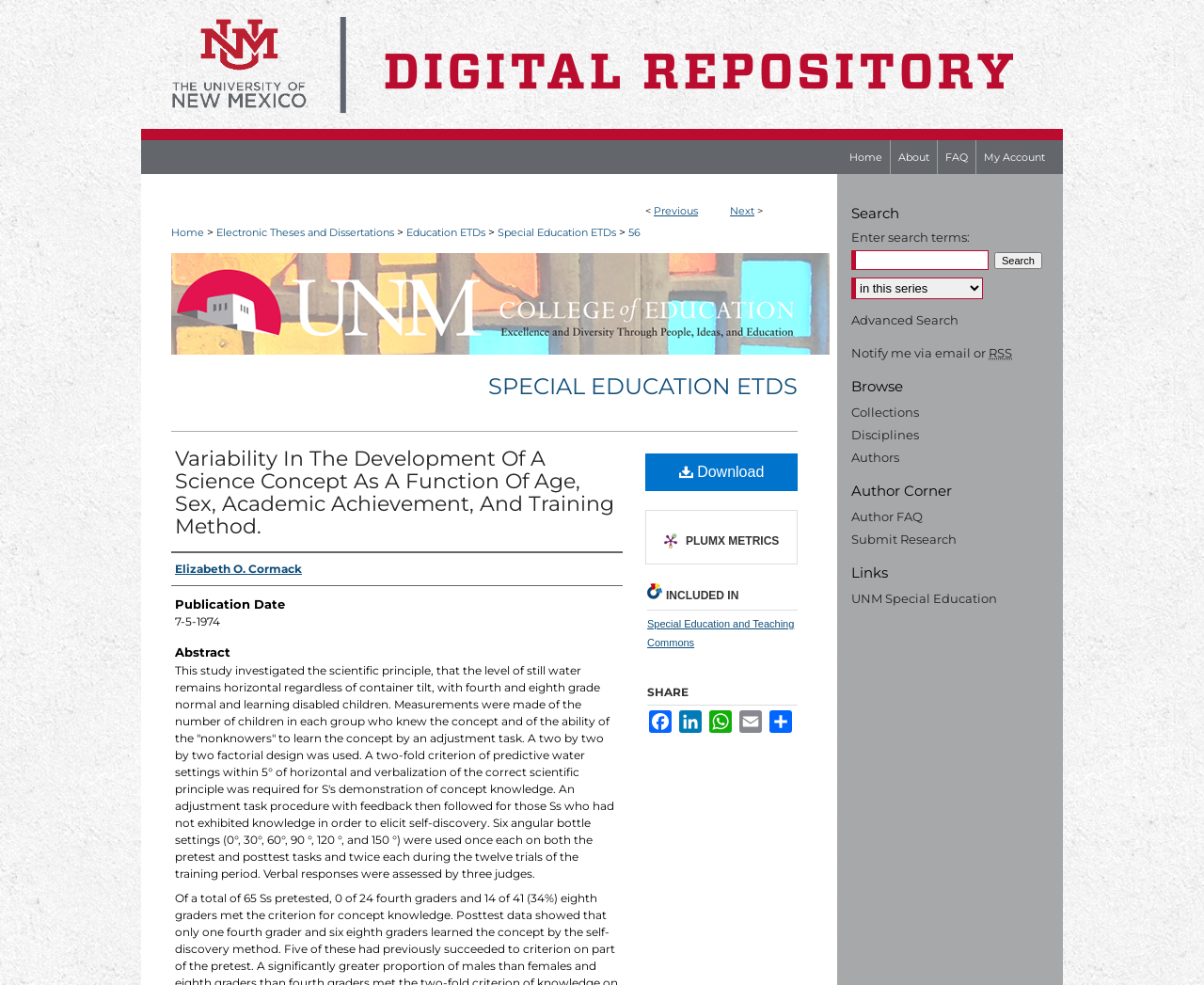Deliver a detailed narrative of the webpage's visual and textual elements.

This webpage is a digital repository page for a research study titled "Variability In The Development Of A Science Concept As A Function Of Age, Sex, Academic Achievement, And Training Method." The page has a navigation menu at the top with links to "Menu", "UNM Digital Repository", and "Main" navigation. Below the navigation menu, there is a breadcrumb navigation section with links to "Home", "Electronic Theses and Dissertations", "Education ETDs", "Special Education ETDs", and "56".

On the left side of the page, there is a section with links to "Previous" and "Next" pages, as well as a static text element displaying a greater-than symbol. Below this section, there is an image related to "Education ETDs".

The main content of the page is divided into several sections. The first section displays the title of the research study, "SPECIAL EDUCATION ETDS", in a heading element. Below this, there is a section with the title "Variability In The Development Of A Science Concept As A Function Of Age, Sex, Academic Achievement, And Training Method." in a heading element, followed by a link to the same title.

The next section displays the author's name, "Elizabeth O. Cormack", as a link. Below this, there is a section with the publication date, "7-5-1974", as a static text element. The abstract of the research study is displayed in a section below, which describes the scientific principle of still water remaining horizontal regardless of container tilt, and the methodology used to investigate this principle with fourth and eighth grade normal and learning disabled children.

On the right side of the page, there are several links and buttons, including "Download", "PLUMX METRICS", "INCLUDED IN", "SHARE", and "Search". The search section has a textbox to enter search terms, a combobox to select the context to search, and a button to perform the search. There are also links to "Advanced Search", "Notify me via email or RSS", "Collections", "Disciplines", "Authors", "Author FAQ", "Submit Research", and "UNM Special Education".